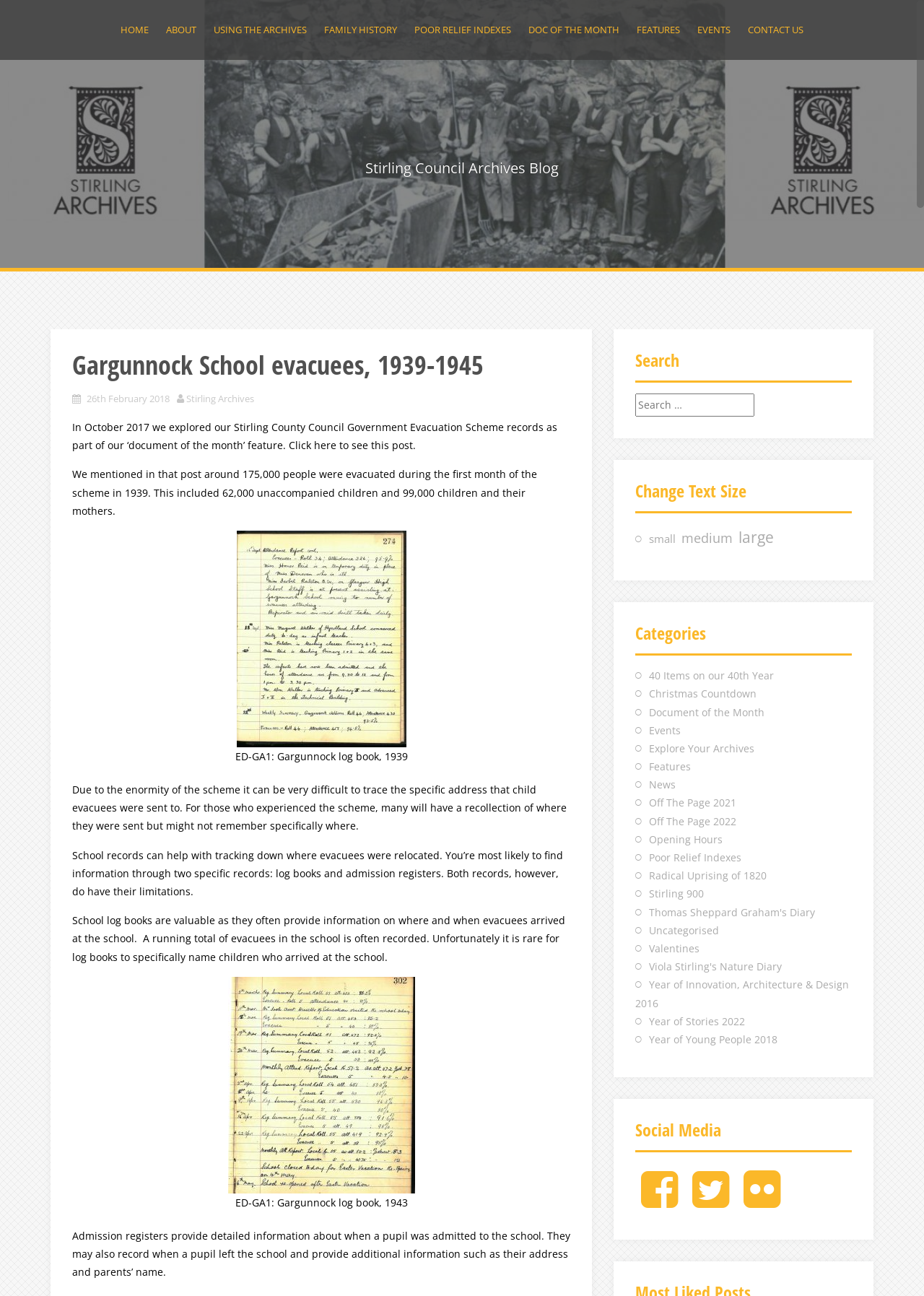What is the purpose of the 'Document of the Month' feature?
Answer the question with a thorough and detailed explanation.

The article mentions that the 'Document of the Month' feature is used to explore archives, specifically the Stirling County Council Government Evacuation Scheme records, which suggests that the purpose of this feature is to delve into and highlight specific archives.